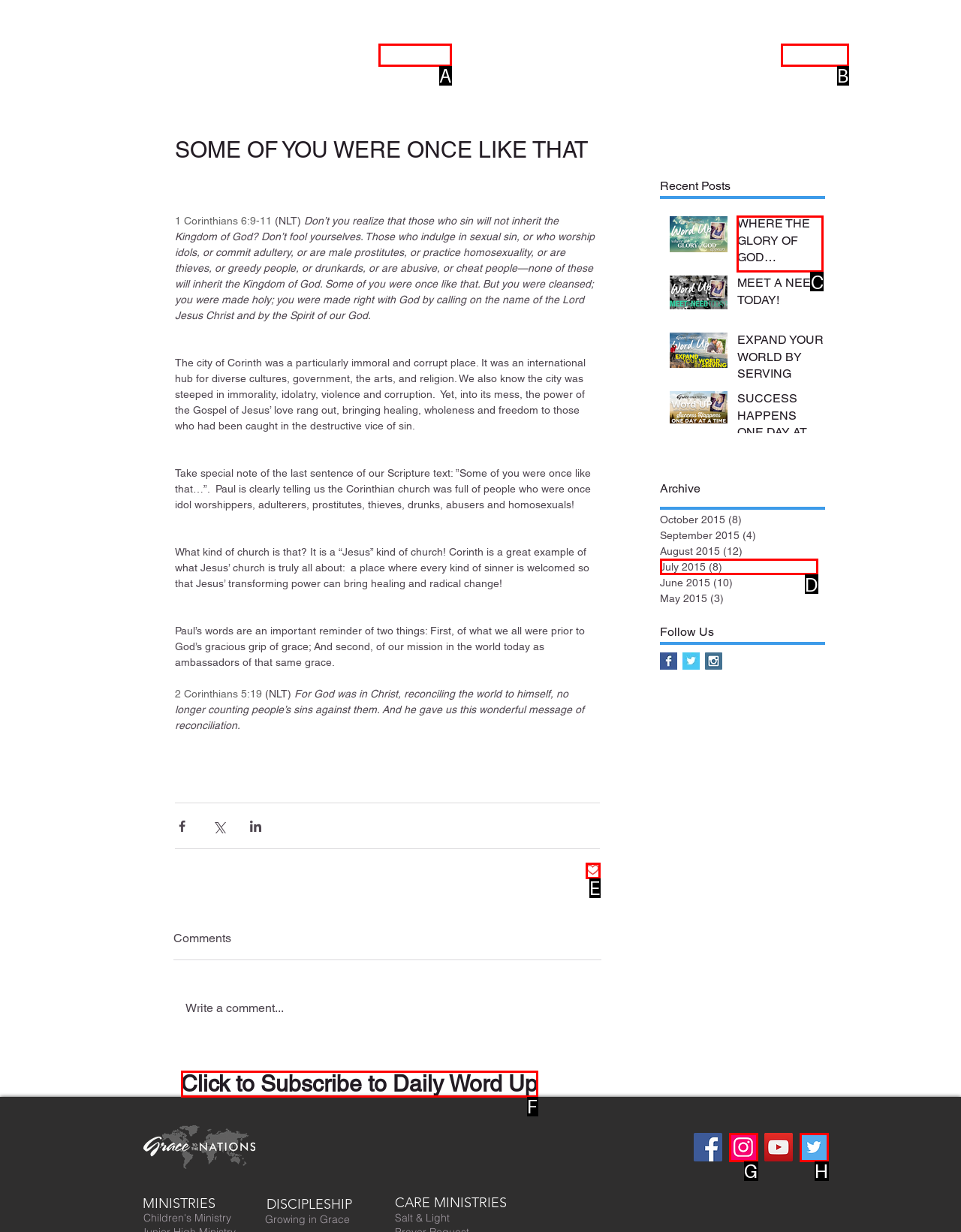Determine the letter of the element to click to accomplish this task: Click the 'WHERE THE GLORY OF GOD APPEARS' link. Respond with the letter.

C